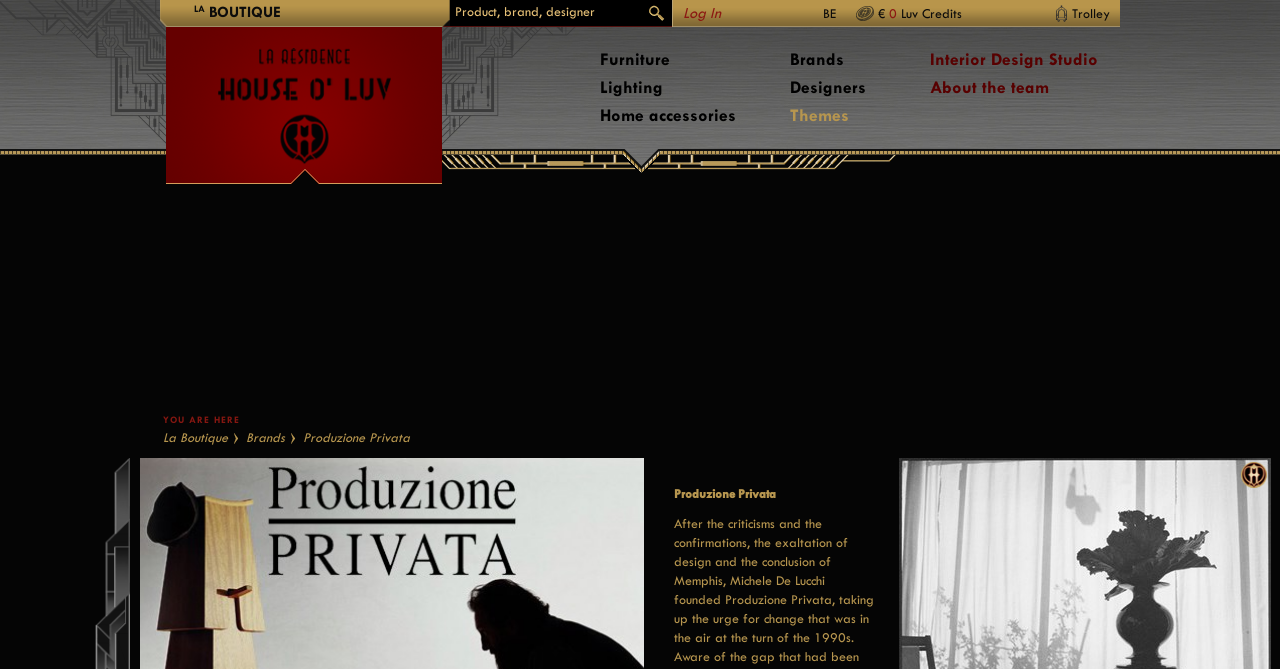Indicate the bounding box coordinates of the element that must be clicked to execute the instruction: "learn about the team". The coordinates should be given as four float numbers between 0 and 1, i.e., [left, top, right, bottom].

[0.727, 0.117, 0.82, 0.145]